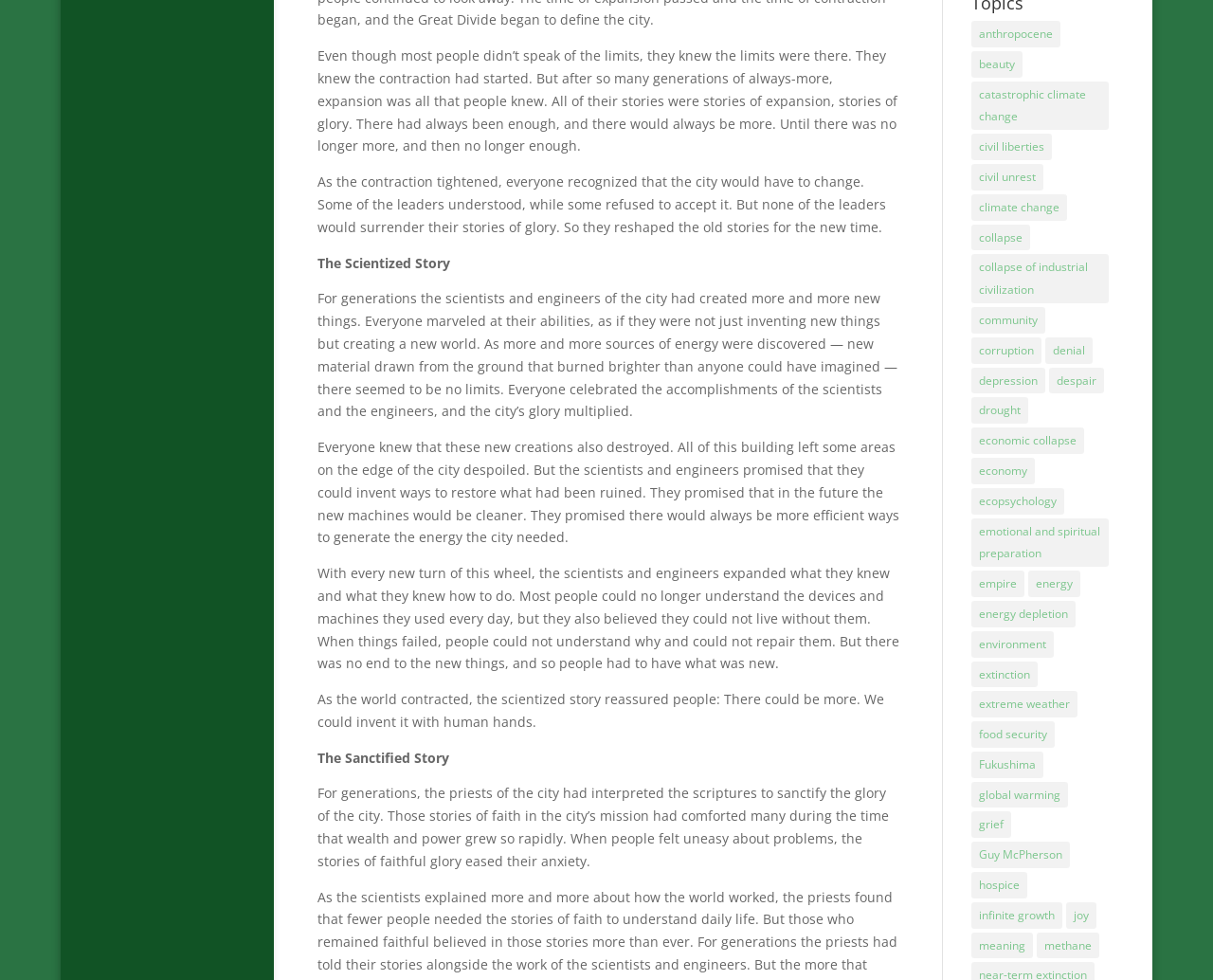Pinpoint the bounding box coordinates of the clickable element to carry out the following instruction: "Click on the link 'ecopsychology'."

[0.801, 0.498, 0.878, 0.525]